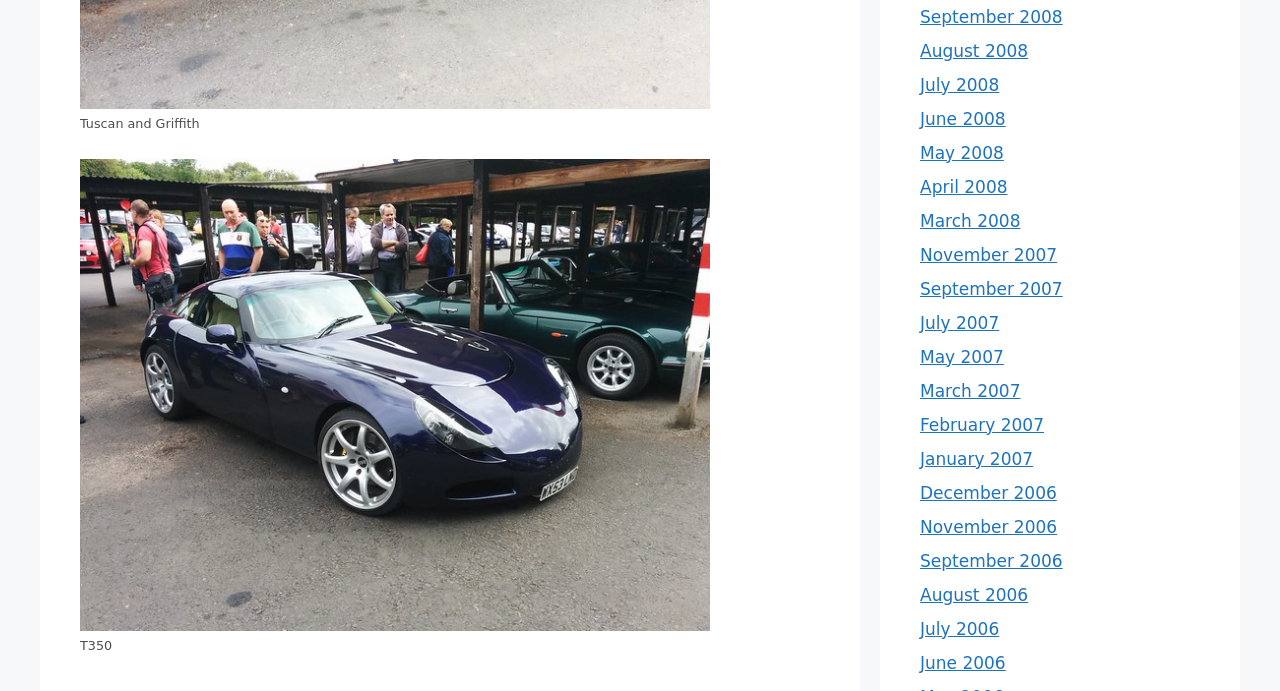Please respond to the question with a concise word or phrase:
What is the name of the car model?

T350